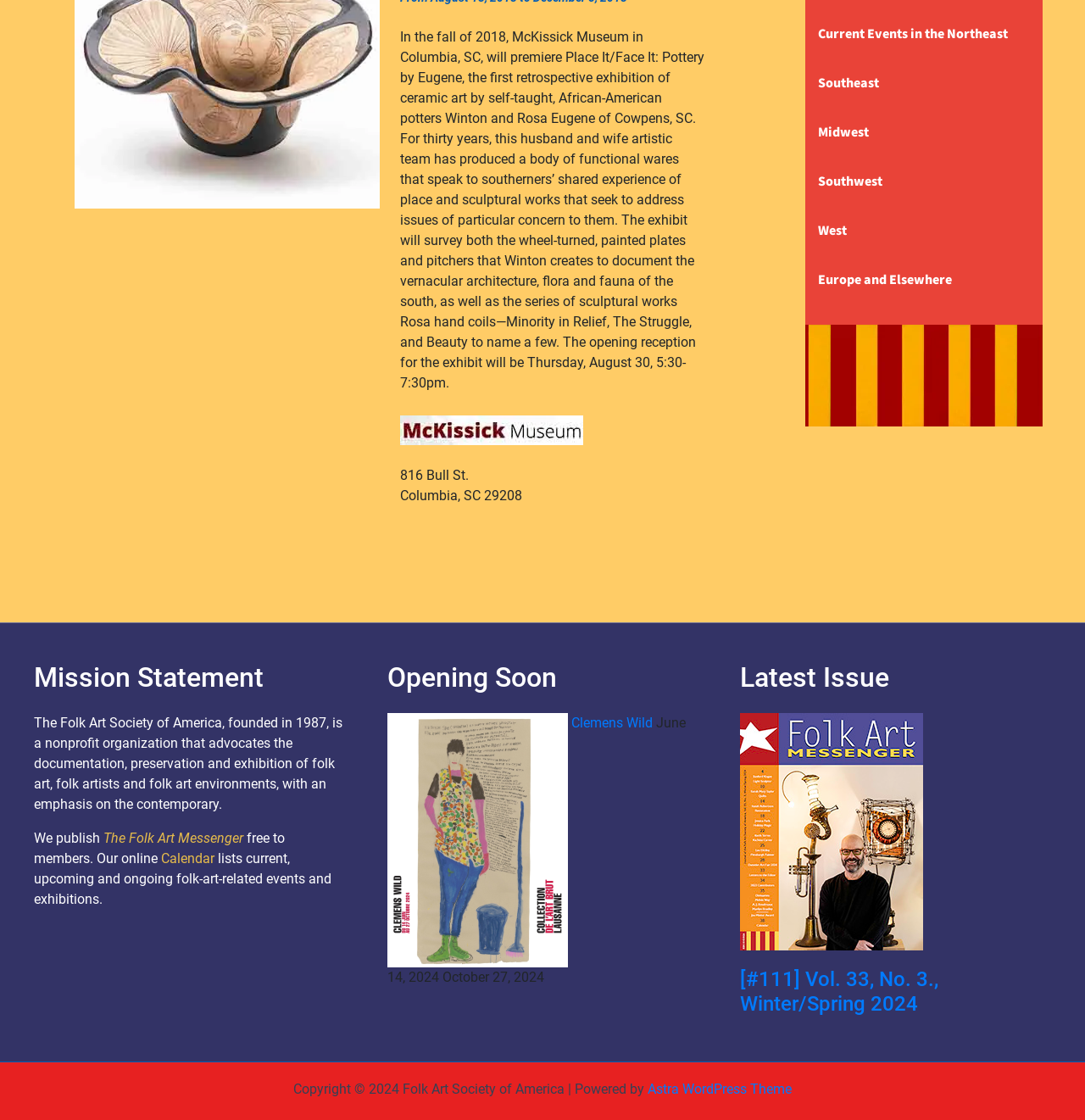Find the bounding box coordinates for the UI element whose description is: "Southeast". The coordinates should be four float numbers between 0 and 1, in the format [left, top, right, bottom].

[0.742, 0.057, 0.941, 0.092]